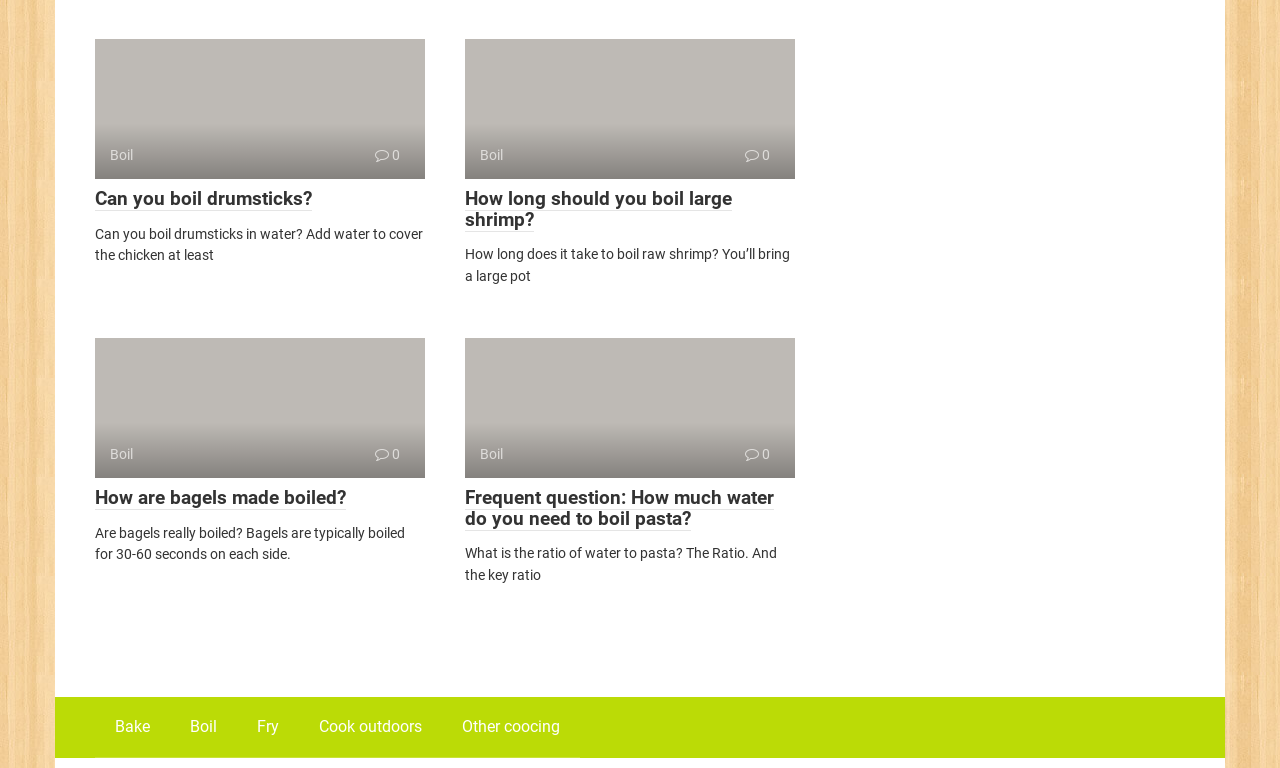Identify the bounding box coordinates of the part that should be clicked to carry out this instruction: "Click on 'Boil'".

[0.133, 0.907, 0.185, 0.985]